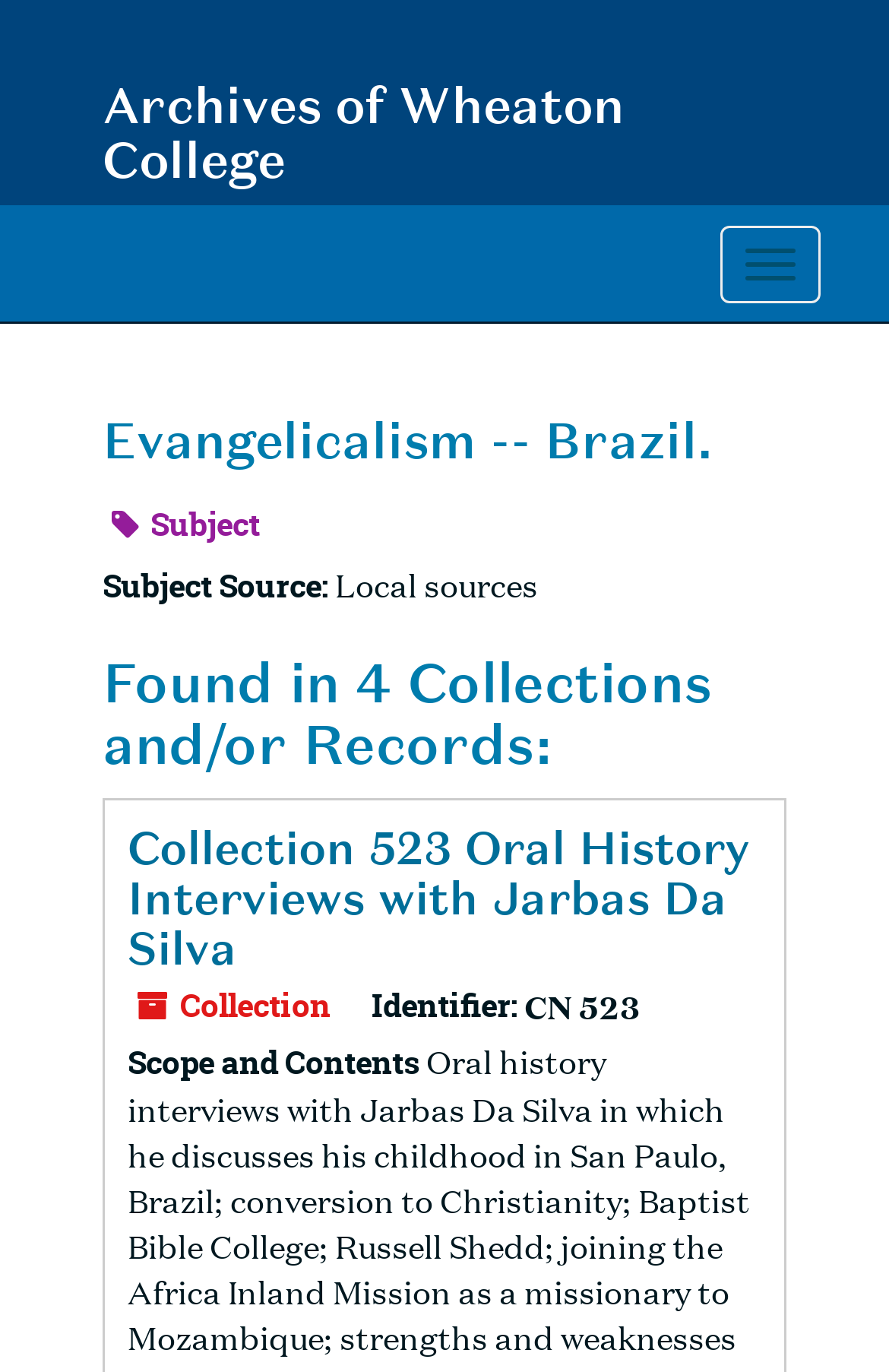Find the bounding box coordinates corresponding to the UI element with the description: "Toggle navigation". The coordinates should be formatted as [left, top, right, bottom], with values as floats between 0 and 1.

[0.81, 0.165, 0.923, 0.221]